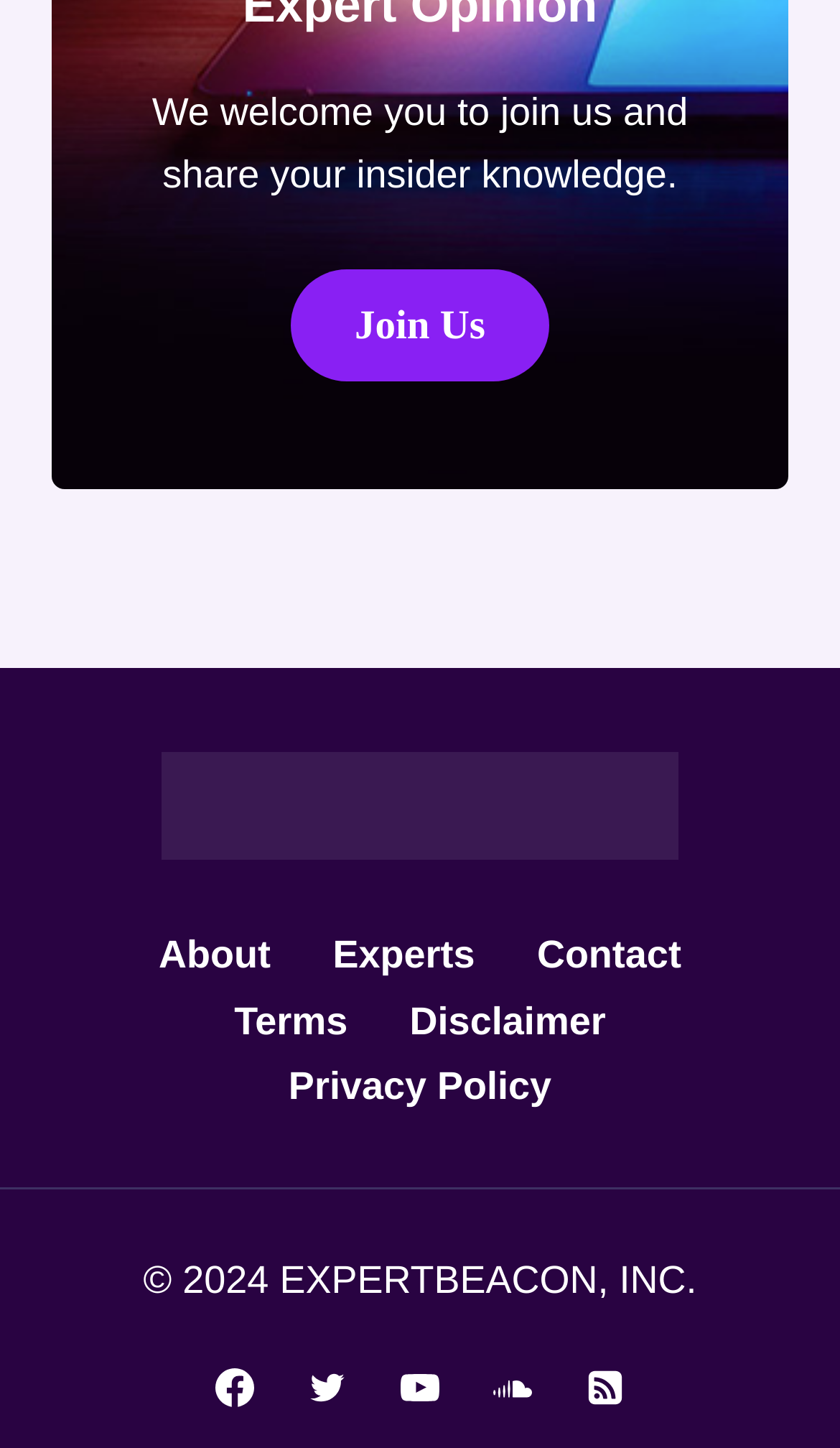Please identify the bounding box coordinates of the clickable area that will fulfill the following instruction: "Get Directions". The coordinates should be in the format of four float numbers between 0 and 1, i.e., [left, top, right, bottom].

None